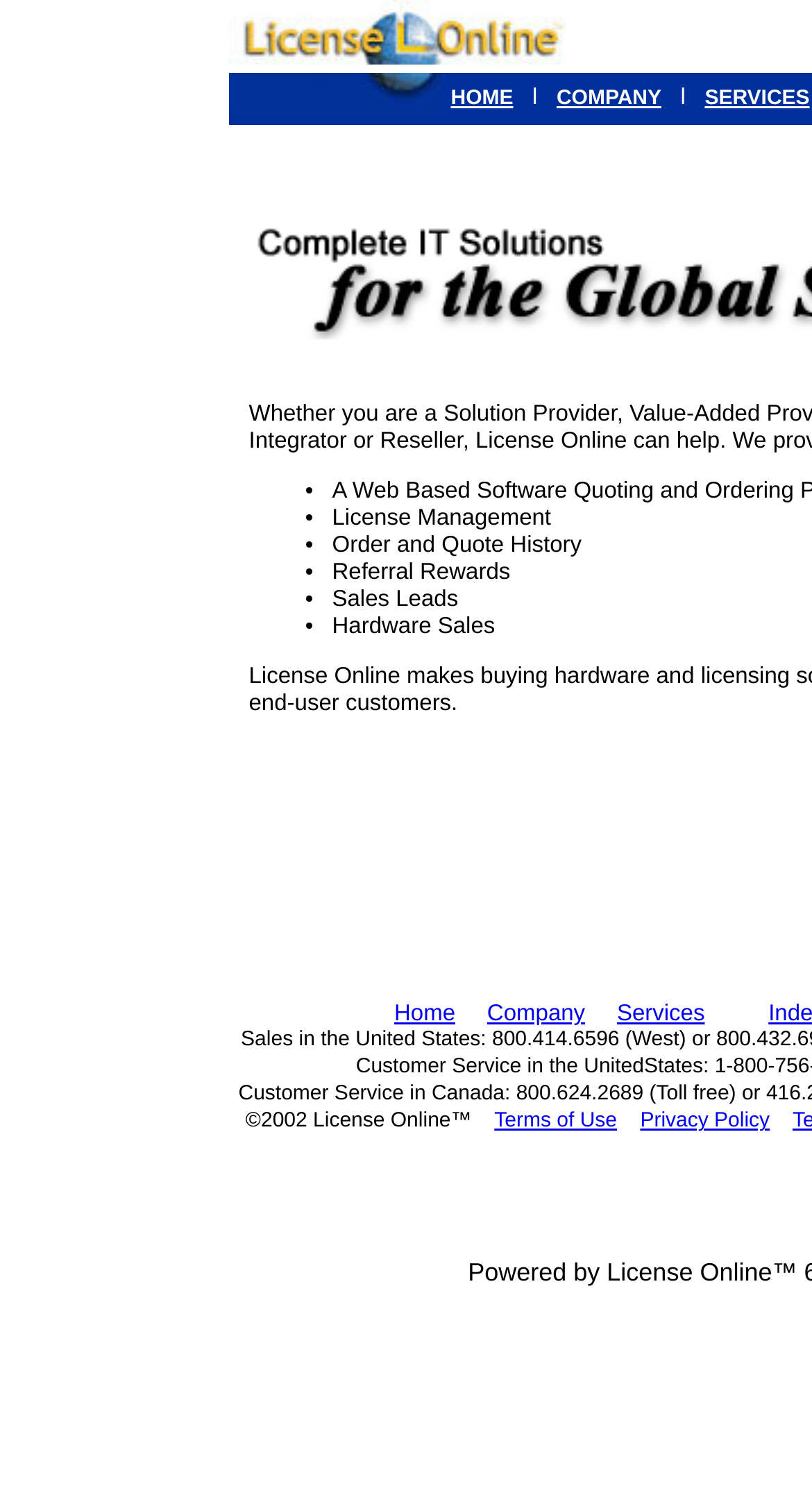Identify the bounding box coordinates of the part that should be clicked to carry out this instruction: "click HOME".

[0.555, 0.058, 0.632, 0.074]